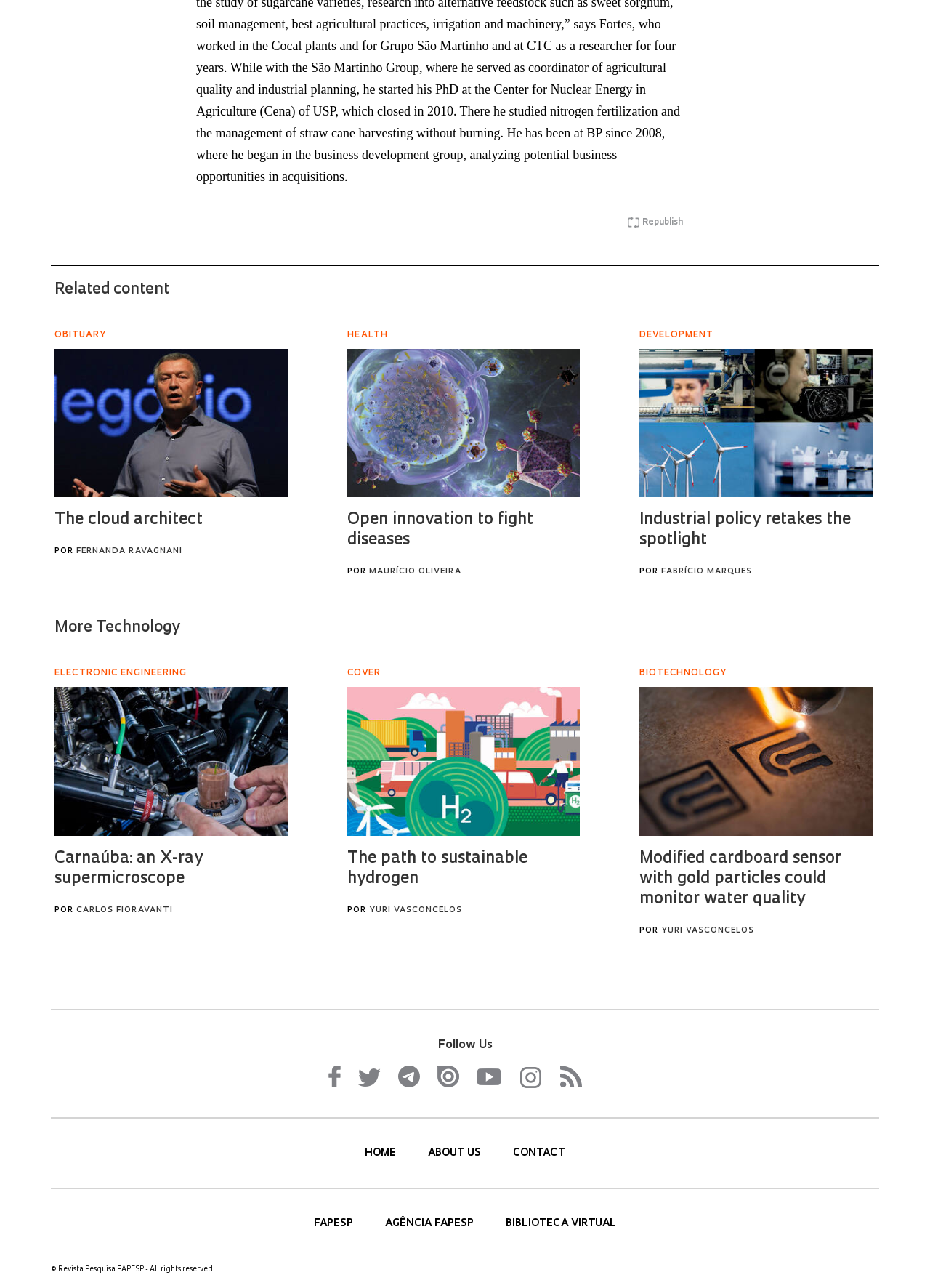Find and provide the bounding box coordinates for the UI element described with: "Agência FAPESP".

[0.414, 0.946, 0.512, 0.954]